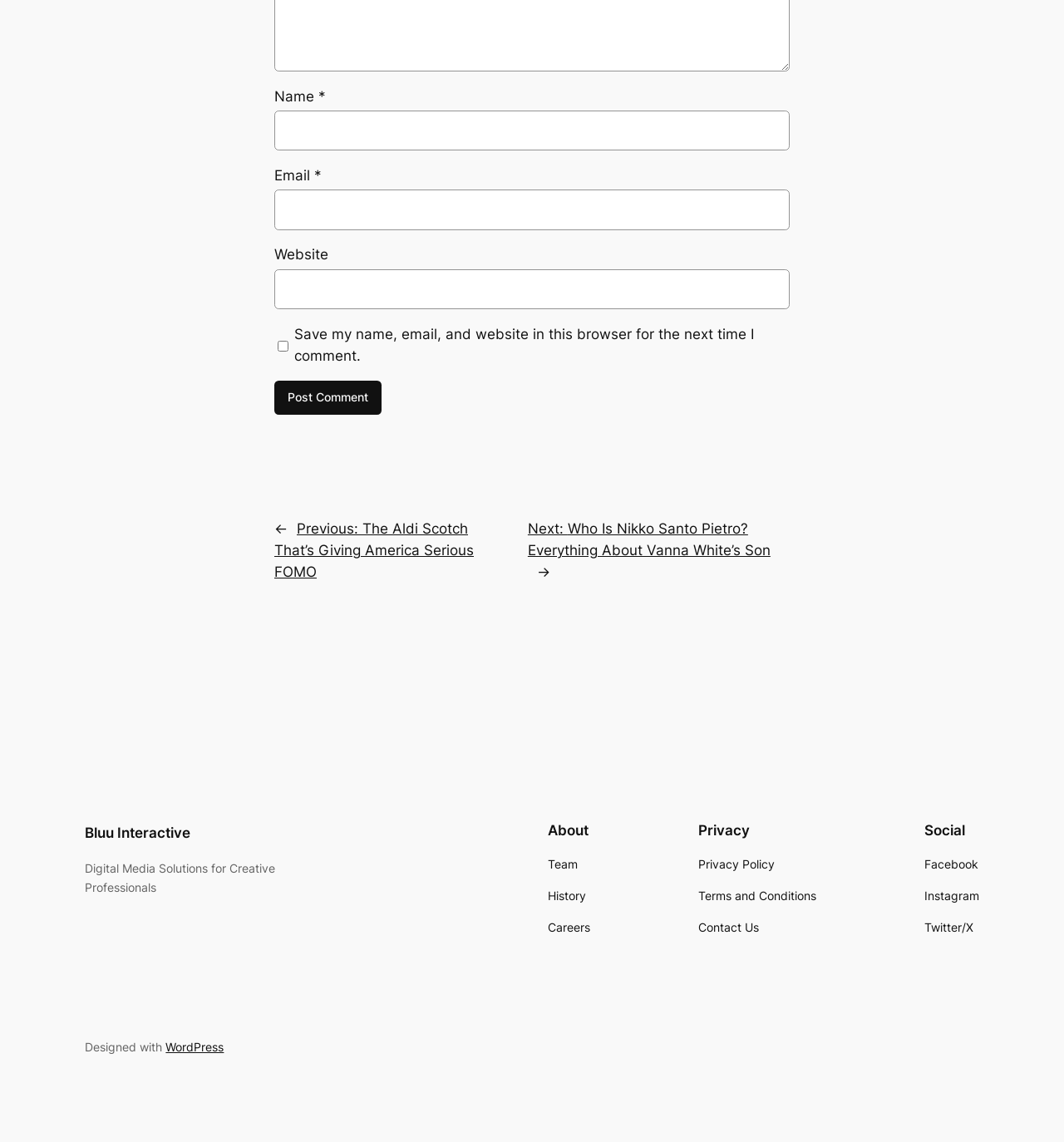Provide a brief response in the form of a single word or phrase:
What is the company name mentioned at the bottom?

Bluu Interactive